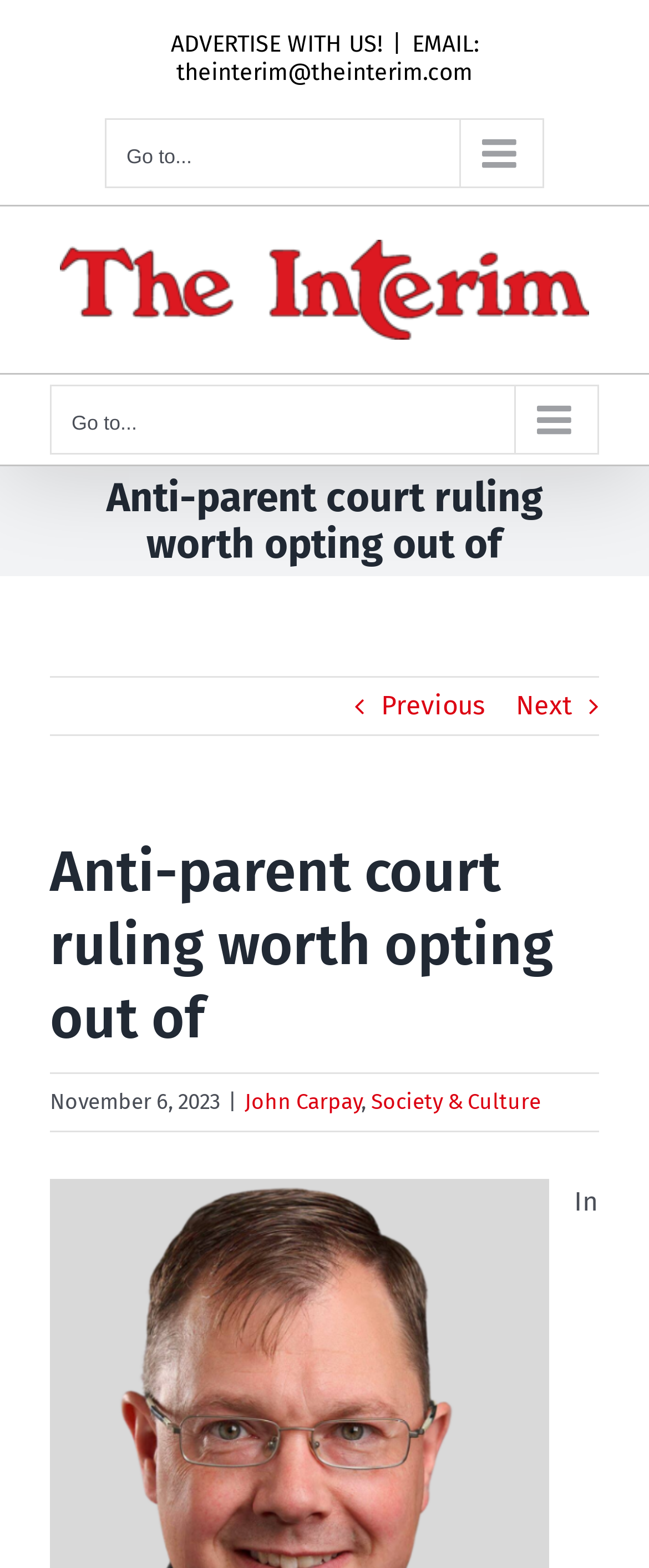Extract the top-level heading from the webpage and provide its text.

Anti-parent court ruling worth opting out of